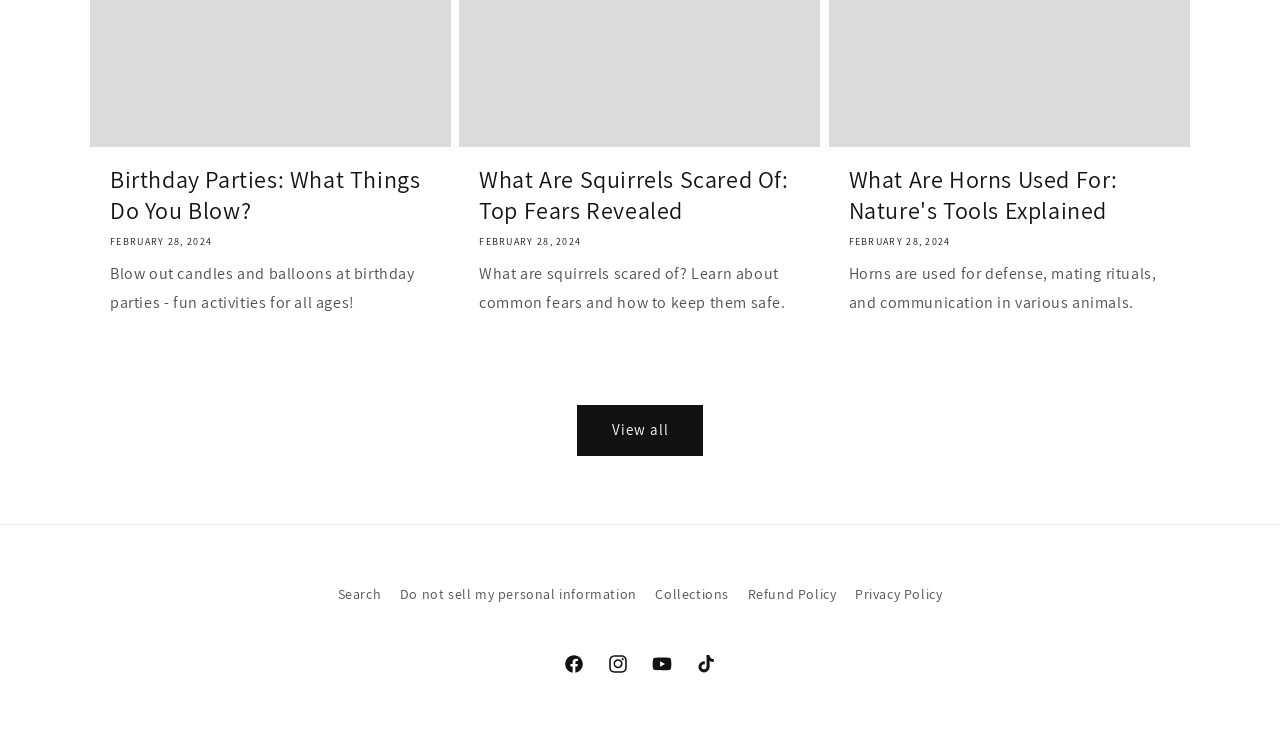Based on the image, provide a detailed and complete answer to the question: 
What is the date of the latest blog posts?

I found the date by looking at the time elements associated with each blog post heading. All of them have the same date, which is FEBRUARY 28, 2024.